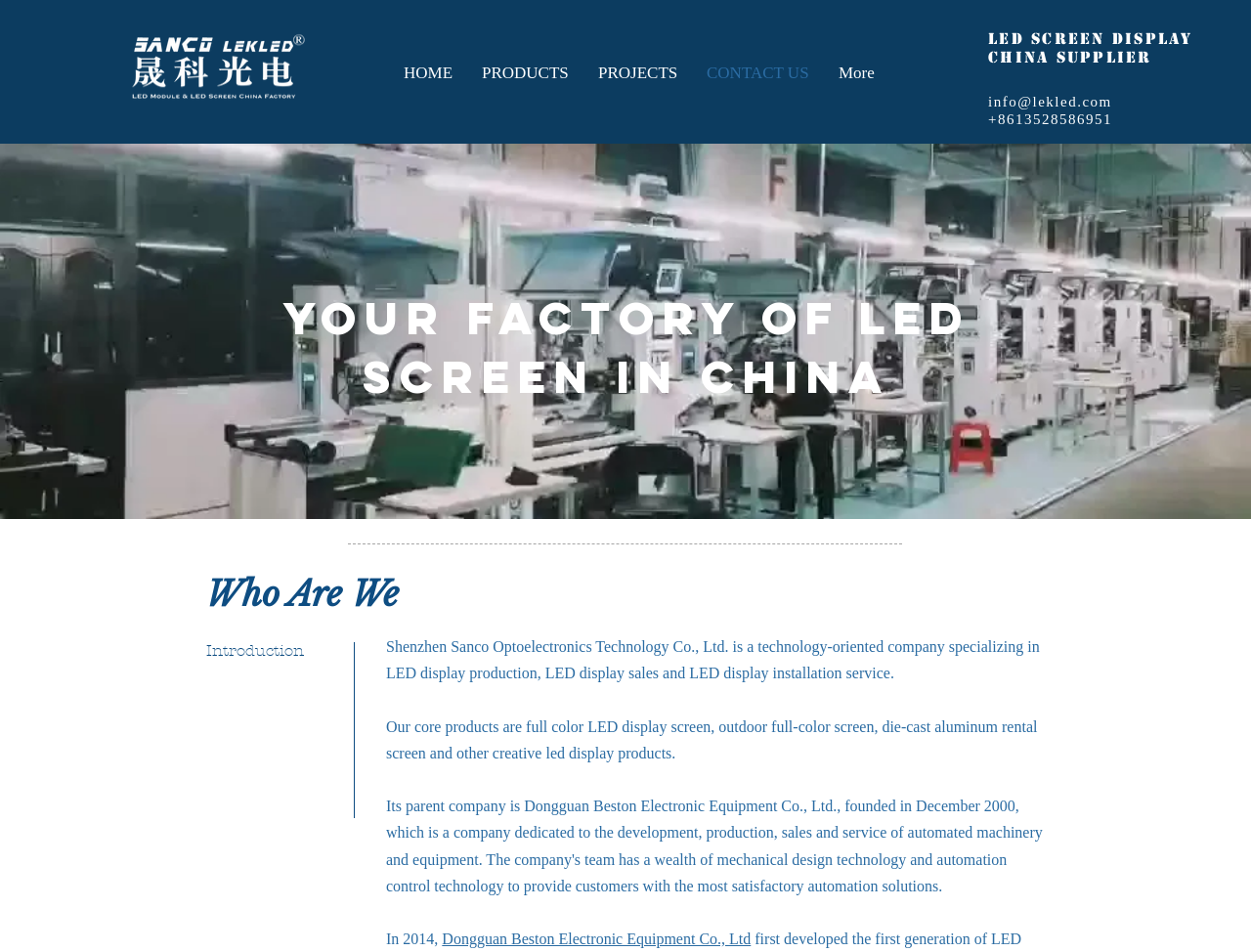Respond to the question below with a concise word or phrase:
What is the name of the company's factory?

Shenzhen Sanco Optoelectronics Technology Co., Ltd.